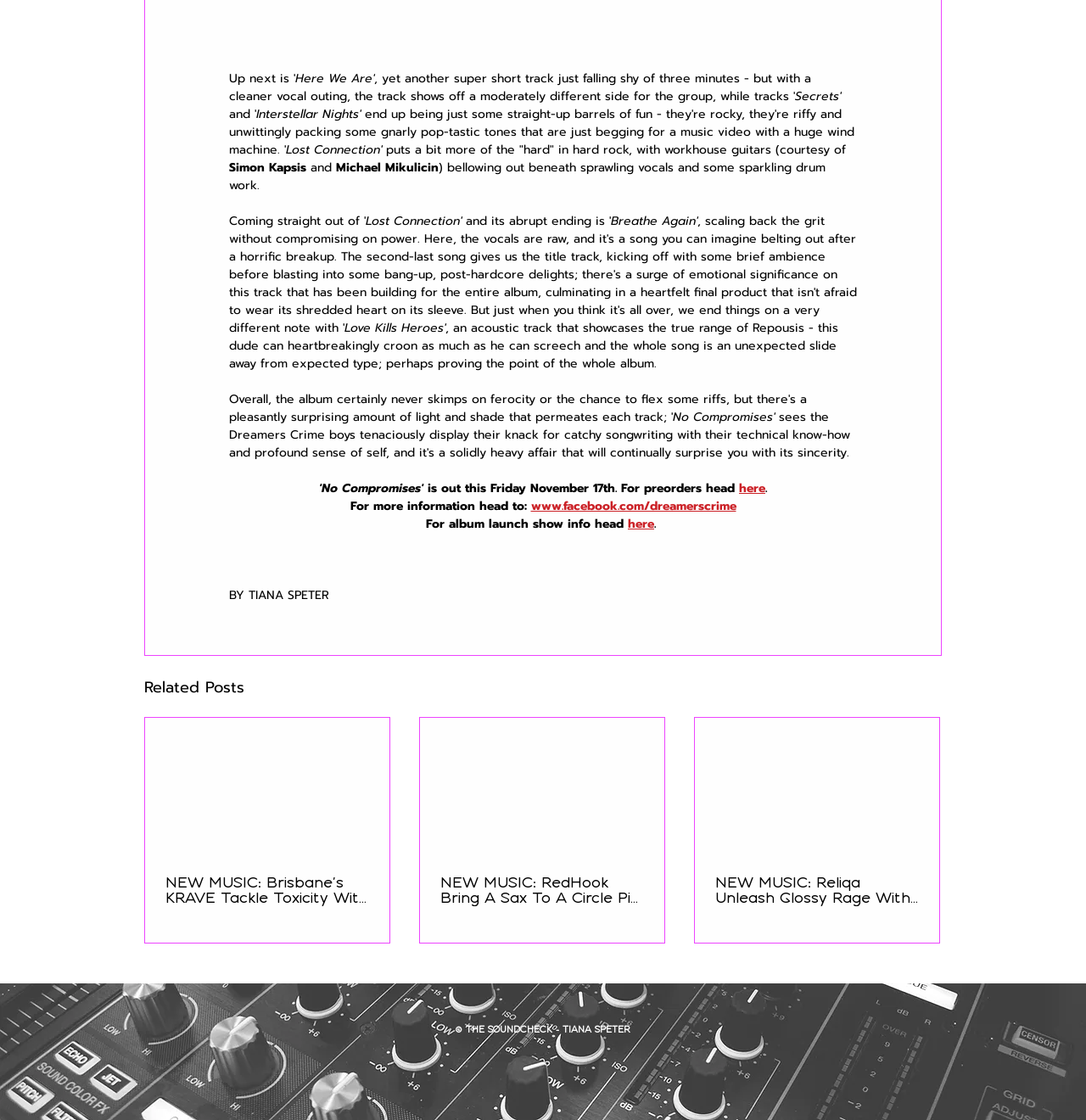Can you find the bounding box coordinates of the area I should click to execute the following instruction: "Go to the YouTube channel"?

[0.502, 0.937, 0.535, 0.968]